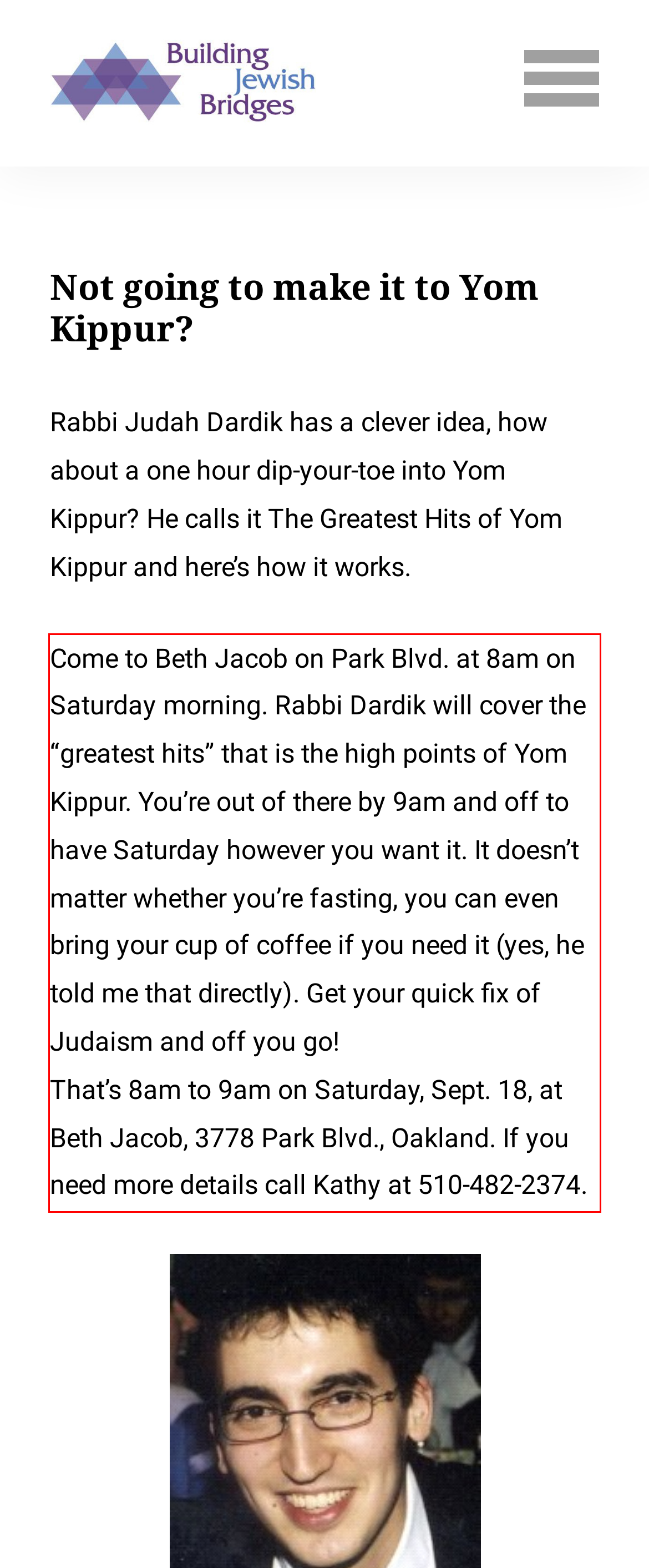Given a screenshot of a webpage, identify the red bounding box and perform OCR to recognize the text within that box.

Come to Beth Jacob on Park Blvd. at 8am on Saturday morning. Rabbi Dardik will cover the “greatest hits” that is the high points of Yom Kippur. You’re out of there by 9am and off to have Saturday however you want it. It doesn’t matter whether you’re fasting, you can even bring your cup of coffee if you need it (yes, he told me that directly). Get your quick fix of Judaism and off you go! That’s 8am to 9am on Saturday, Sept. 18, at Beth Jacob, 3778 Park Blvd., Oakland. If you need more details call Kathy at 510-482-2374.